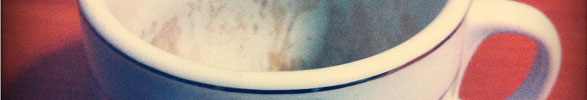What is the shape of the coffee cup's curve?
Ensure your answer is thorough and detailed.

The caption describes the curve of the coffee cup as 'simple yet elegant', suggesting that the curve is not overly complex or ornate, but rather understated and refined.